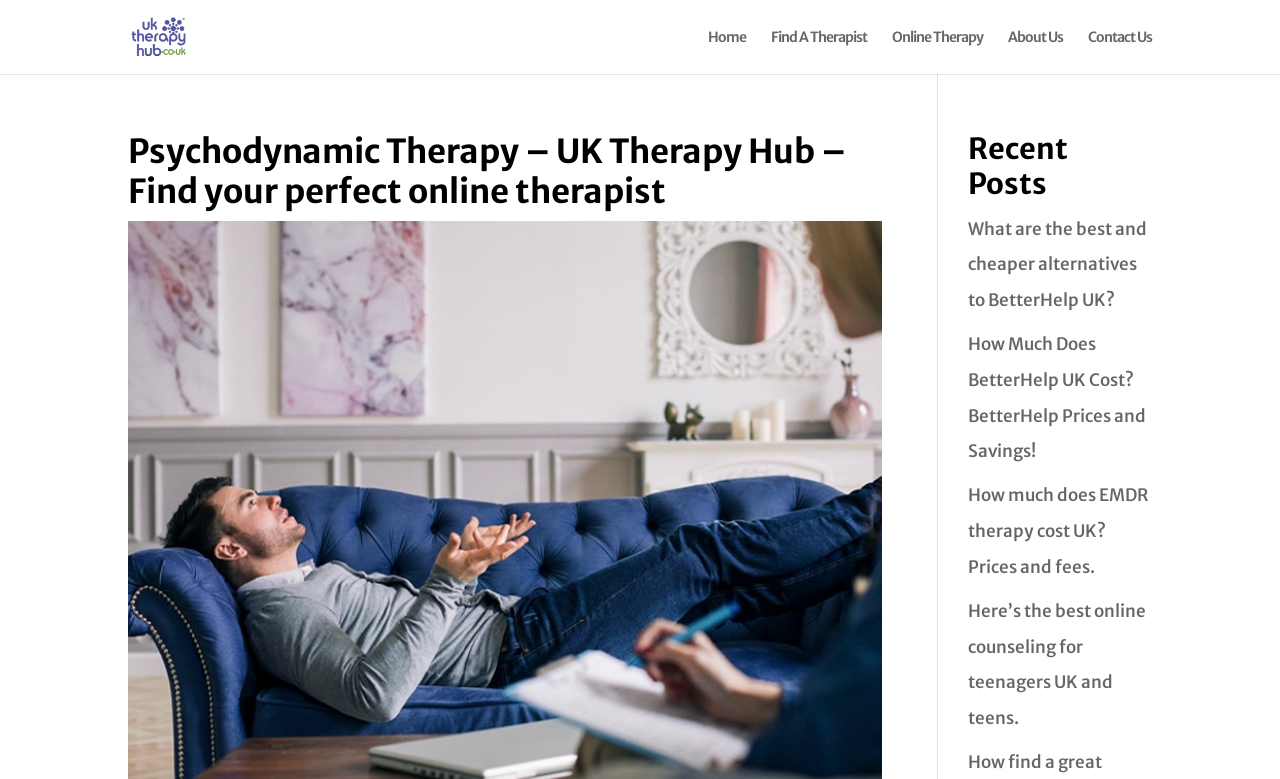Pinpoint the bounding box coordinates of the clickable element needed to complete the instruction: "Contact Us". The coordinates should be provided as four float numbers between 0 and 1: [left, top, right, bottom].

[0.85, 0.039, 0.9, 0.095]